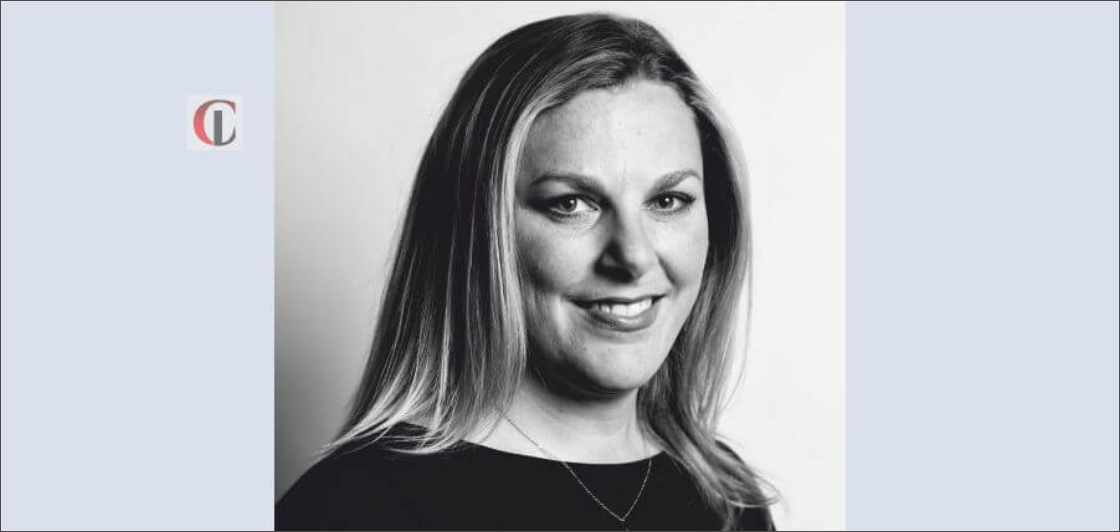What is the tone of Kerry Dawes' expression?
Please provide a single word or phrase based on the screenshot.

Confident smile